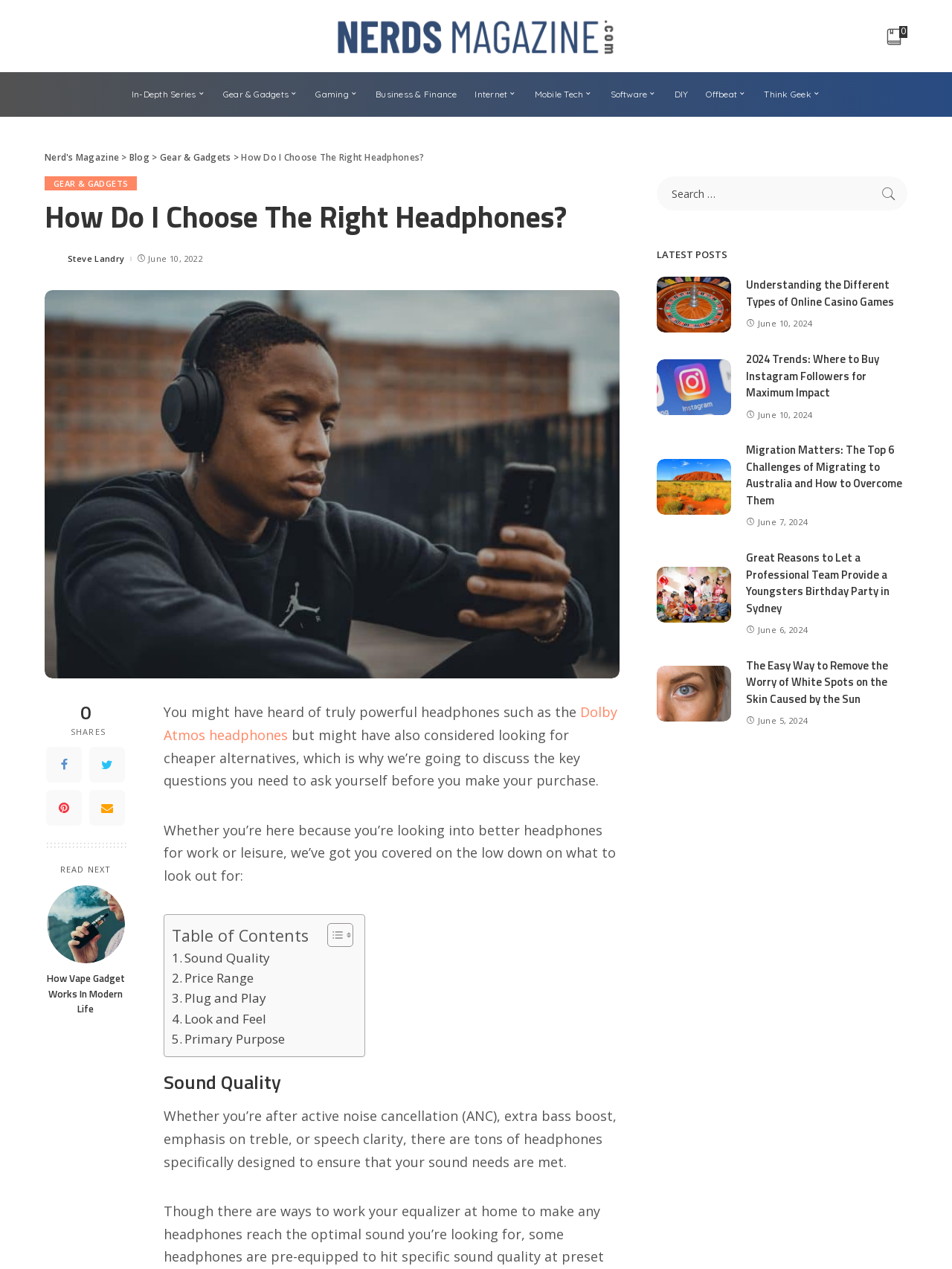Determine the bounding box coordinates of the region to click in order to accomplish the following instruction: "Read the 'How Do I Choose The Right Headphones?' article". Provide the coordinates as four float numbers between 0 and 1, specifically [left, top, right, bottom].

[0.047, 0.158, 0.651, 0.185]